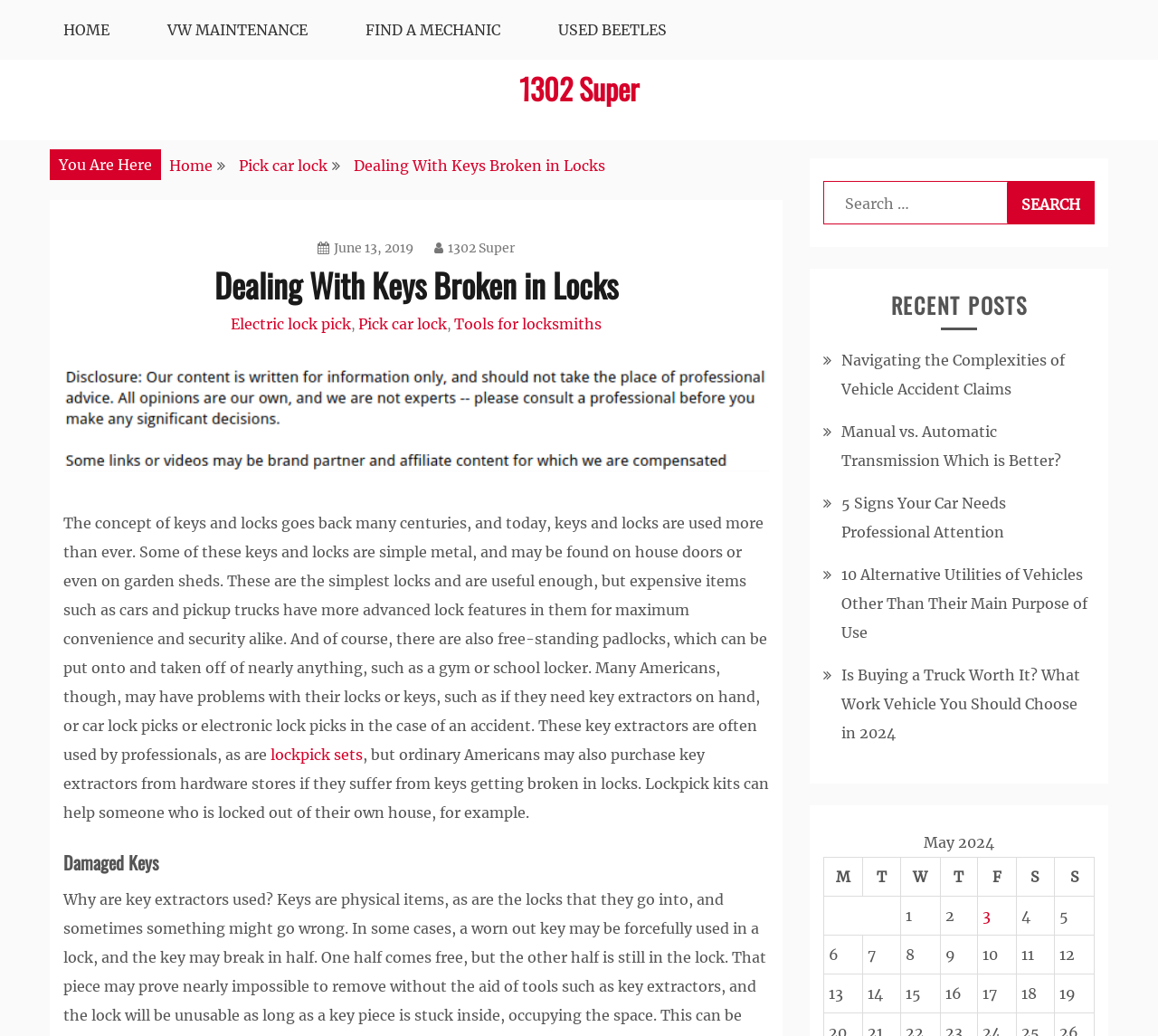Please respond to the question using a single word or phrase:
What type of locks are used on house doors or garden sheds?

simple metal locks